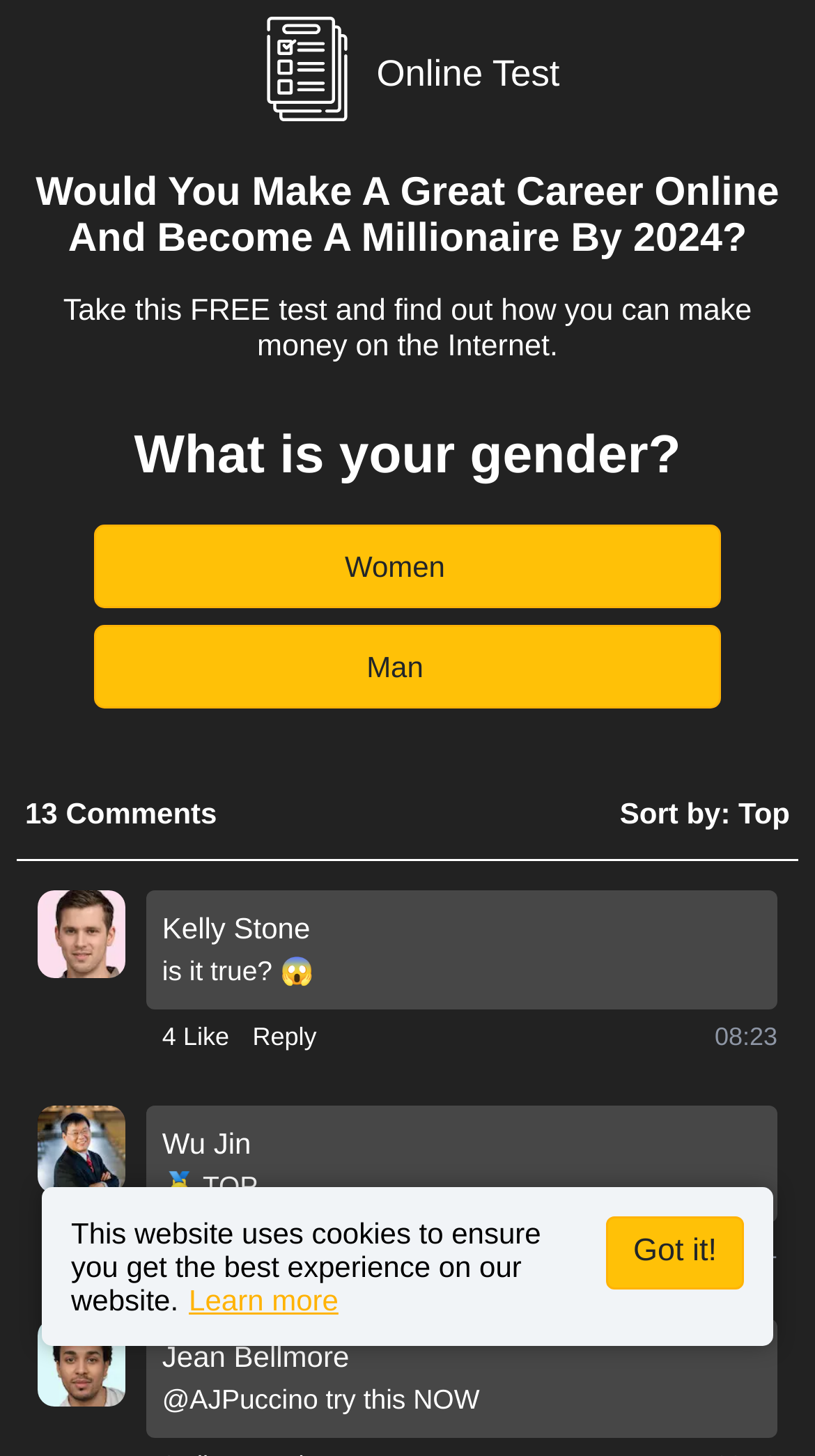Identify the bounding box coordinates of the region that needs to be clicked to carry out this instruction: "Click the 'Women' button". Provide these coordinates as four float numbers ranging from 0 to 1, i.e., [left, top, right, bottom].

[0.115, 0.36, 0.885, 0.418]